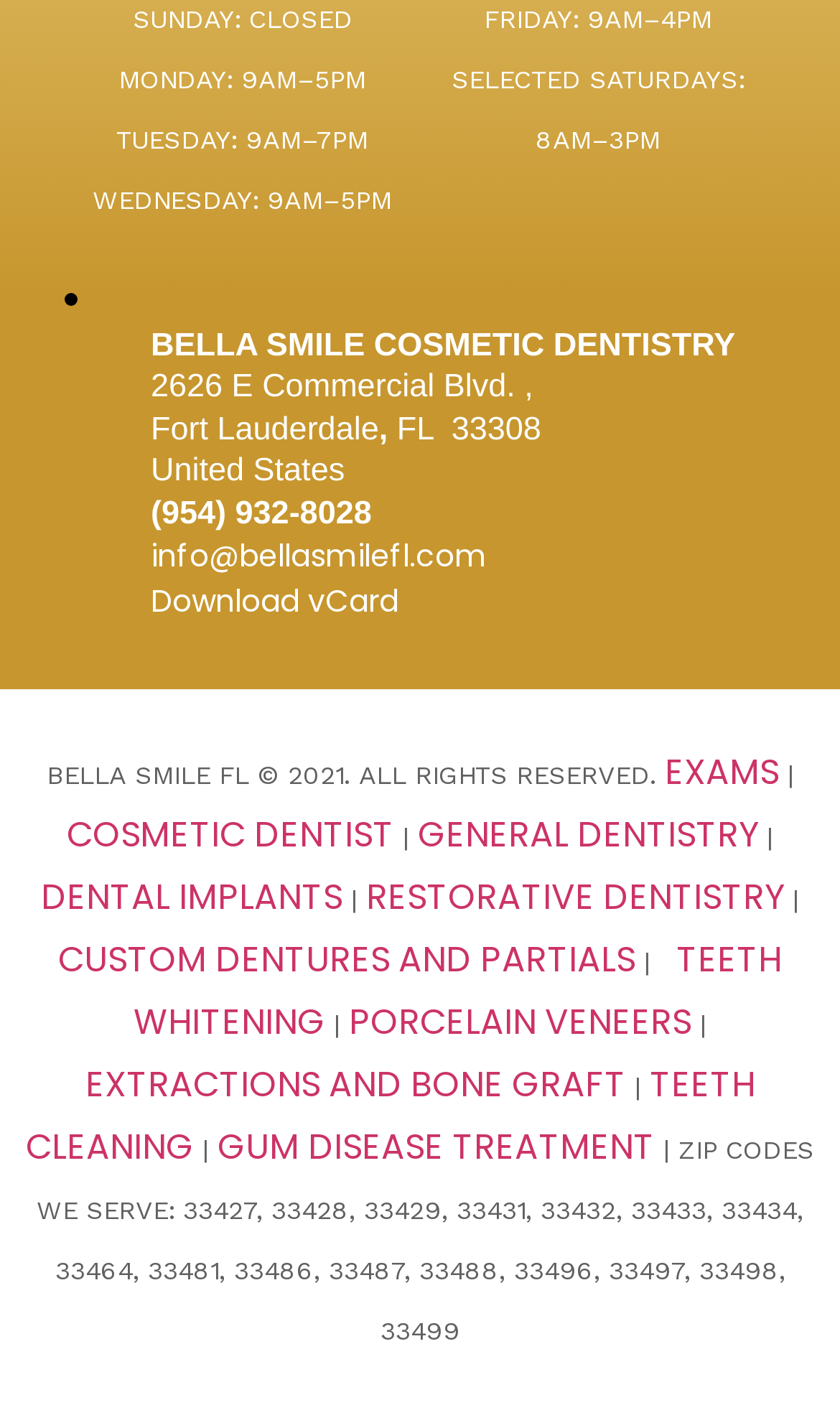Could you specify the bounding box coordinates for the clickable section to complete the following instruction: "Subscribe to the newsletter"?

None